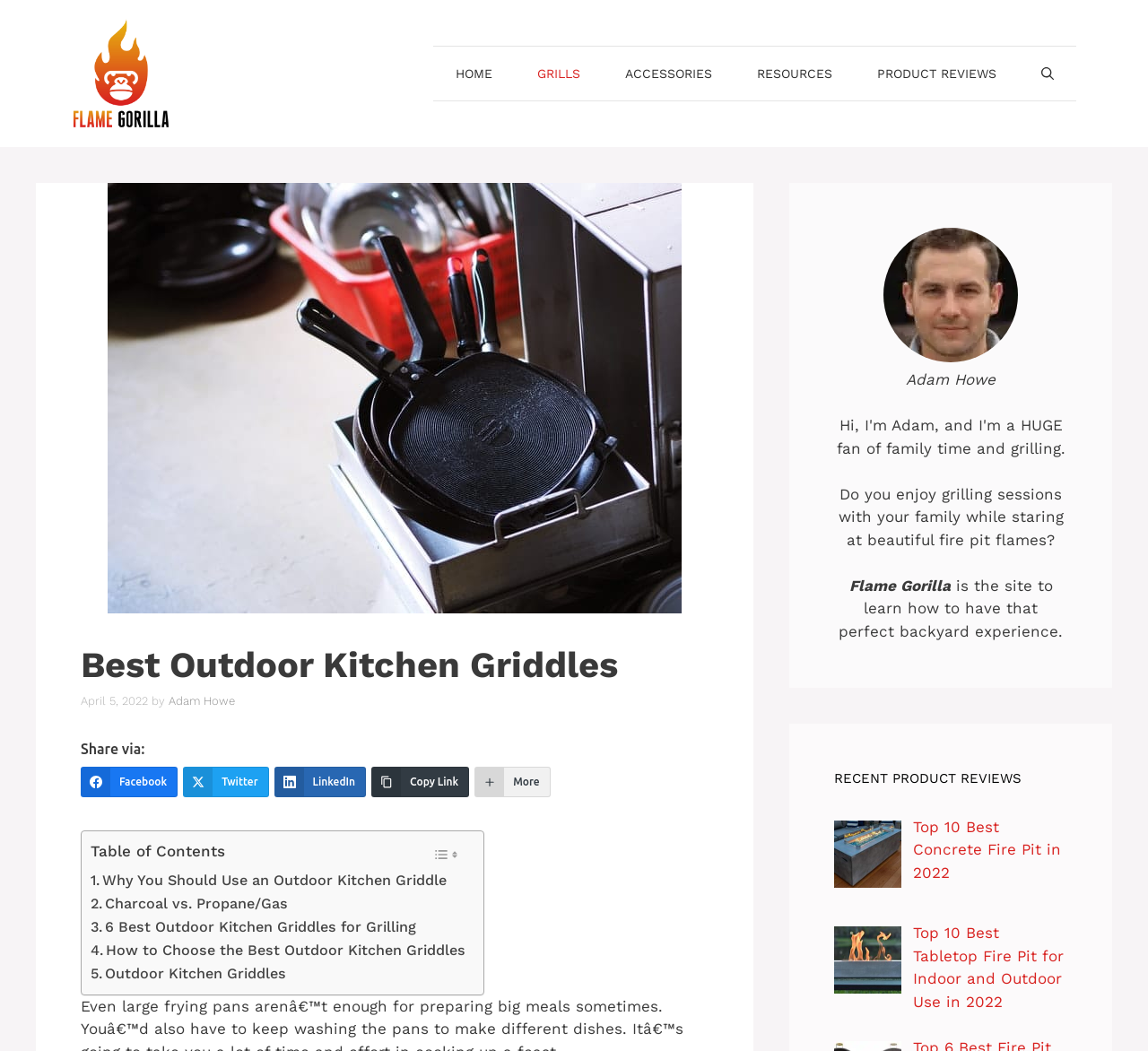Using the provided description: "Facebook", find the bounding box coordinates of the corresponding UI element. The output should be four float numbers between 0 and 1, in the format [left, top, right, bottom].

[0.07, 0.73, 0.155, 0.759]